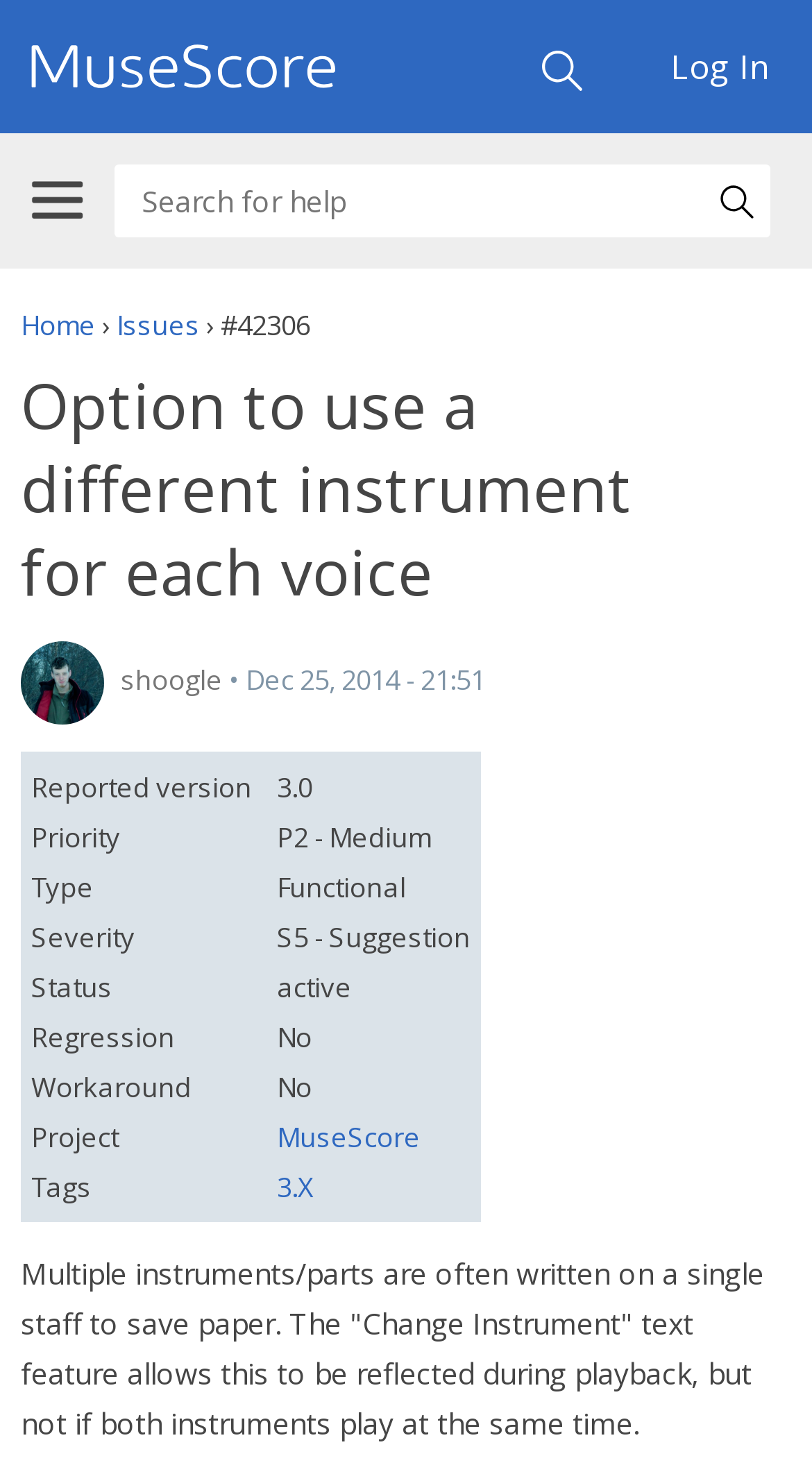Locate the bounding box coordinates of the element that should be clicked to fulfill the instruction: "View the issue details".

[0.026, 0.436, 0.274, 0.492]